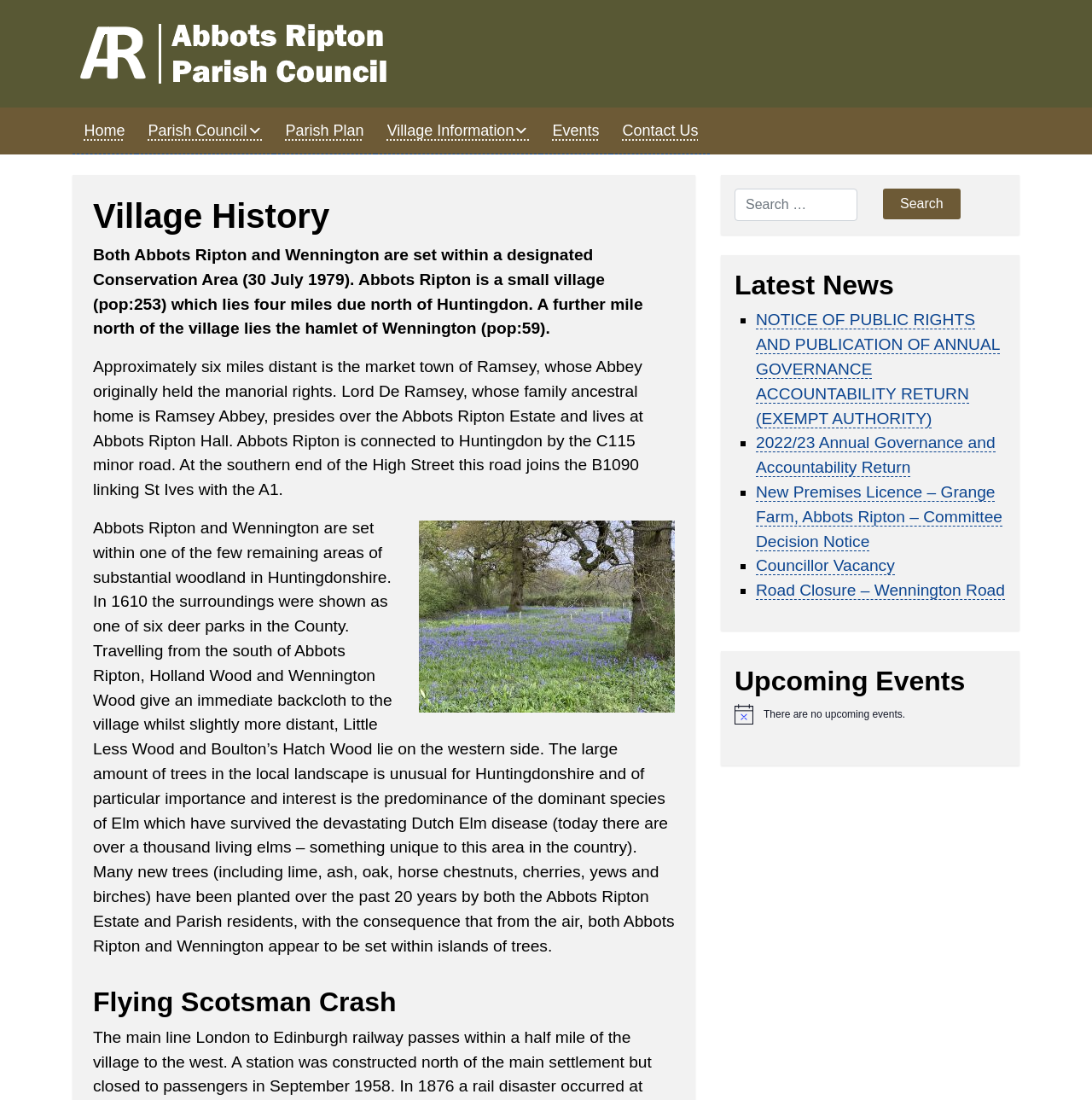Locate the bounding box coordinates of the area that needs to be clicked to fulfill the following instruction: "Click the 'Home' link". The coordinates should be in the format of four float numbers between 0 and 1, namely [left, top, right, bottom].

[0.066, 0.098, 0.125, 0.14]